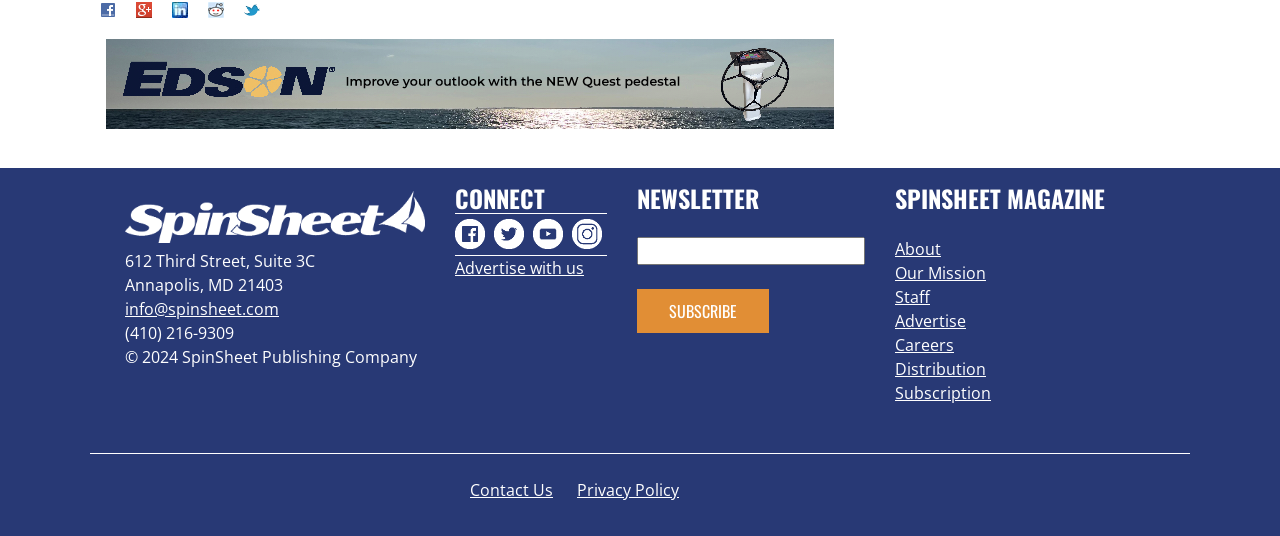How can I subscribe to the newsletter?
Craft a detailed and extensive response to the question.

I found the subscription process by looking at the textbox element with ID 379 and the button element with ID 314, which contain the input field and the 'Subscribe' button respectively.